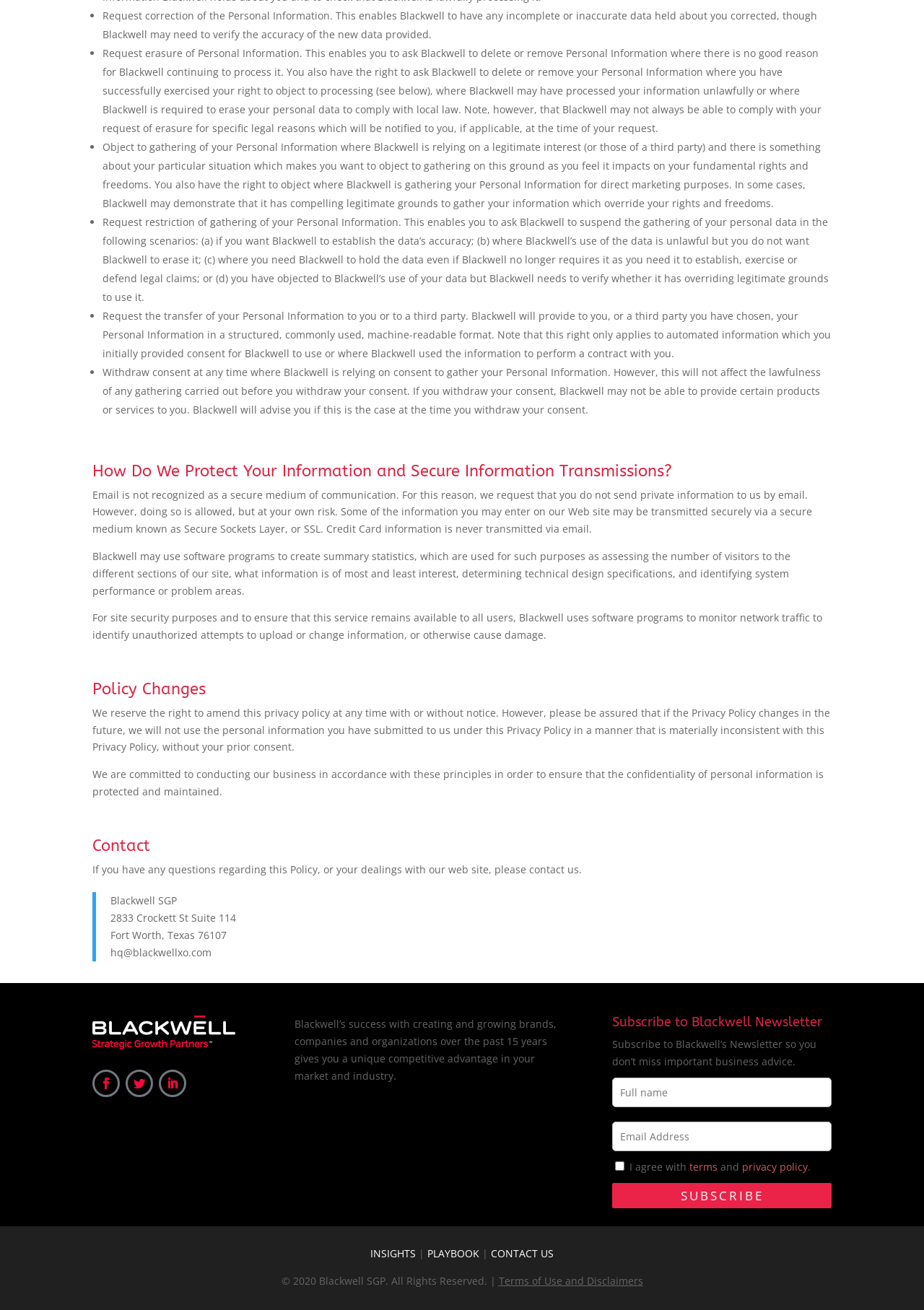What is the purpose of software programs used by Blackwell? Analyze the screenshot and reply with just one word or a short phrase.

Create summary statistics, monitor network traffic